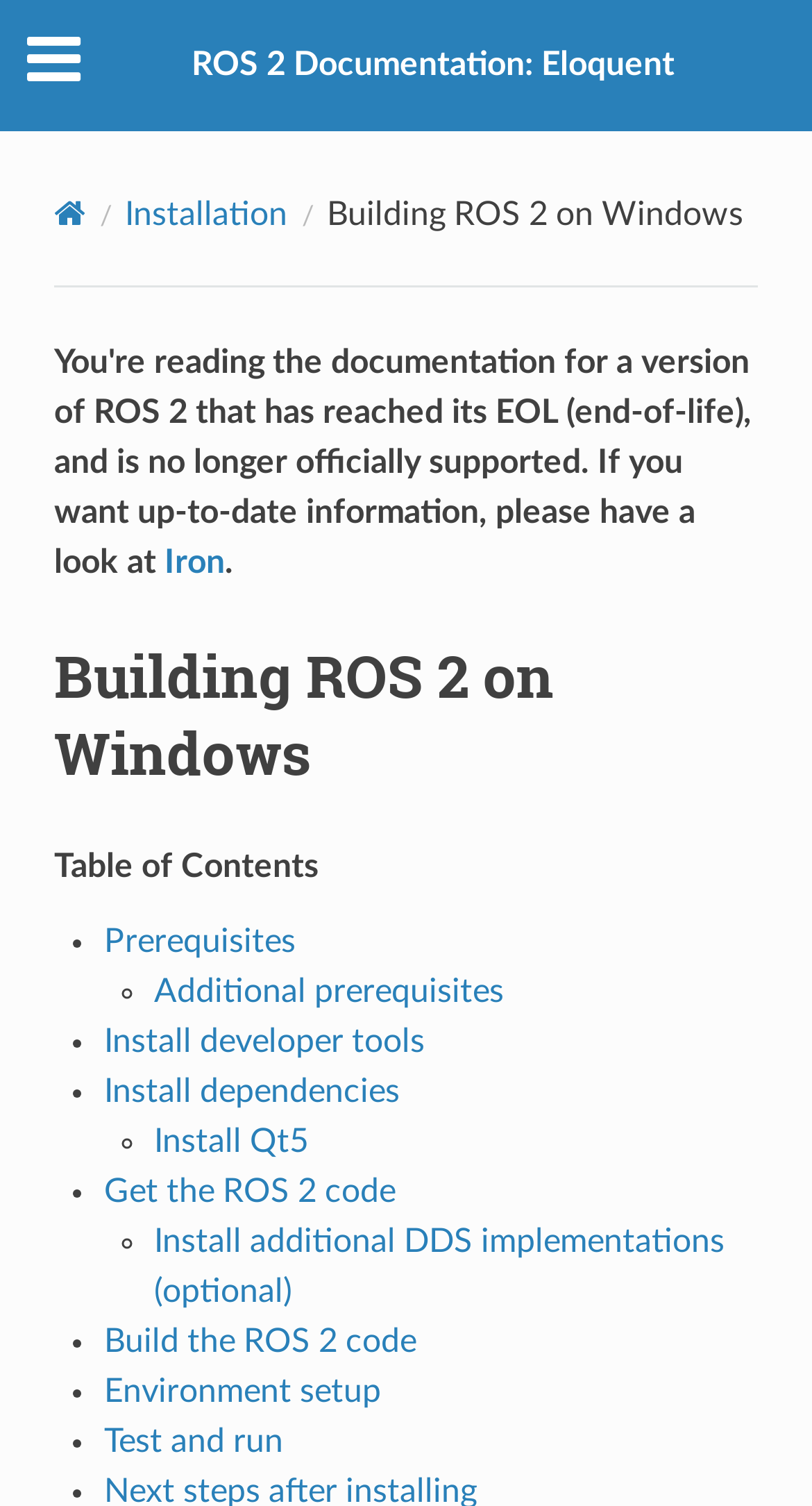Please indicate the bounding box coordinates for the clickable area to complete the following task: "read about Building ROS 2 on Windows". The coordinates should be specified as four float numbers between 0 and 1, i.e., [left, top, right, bottom].

[0.402, 0.131, 0.915, 0.153]